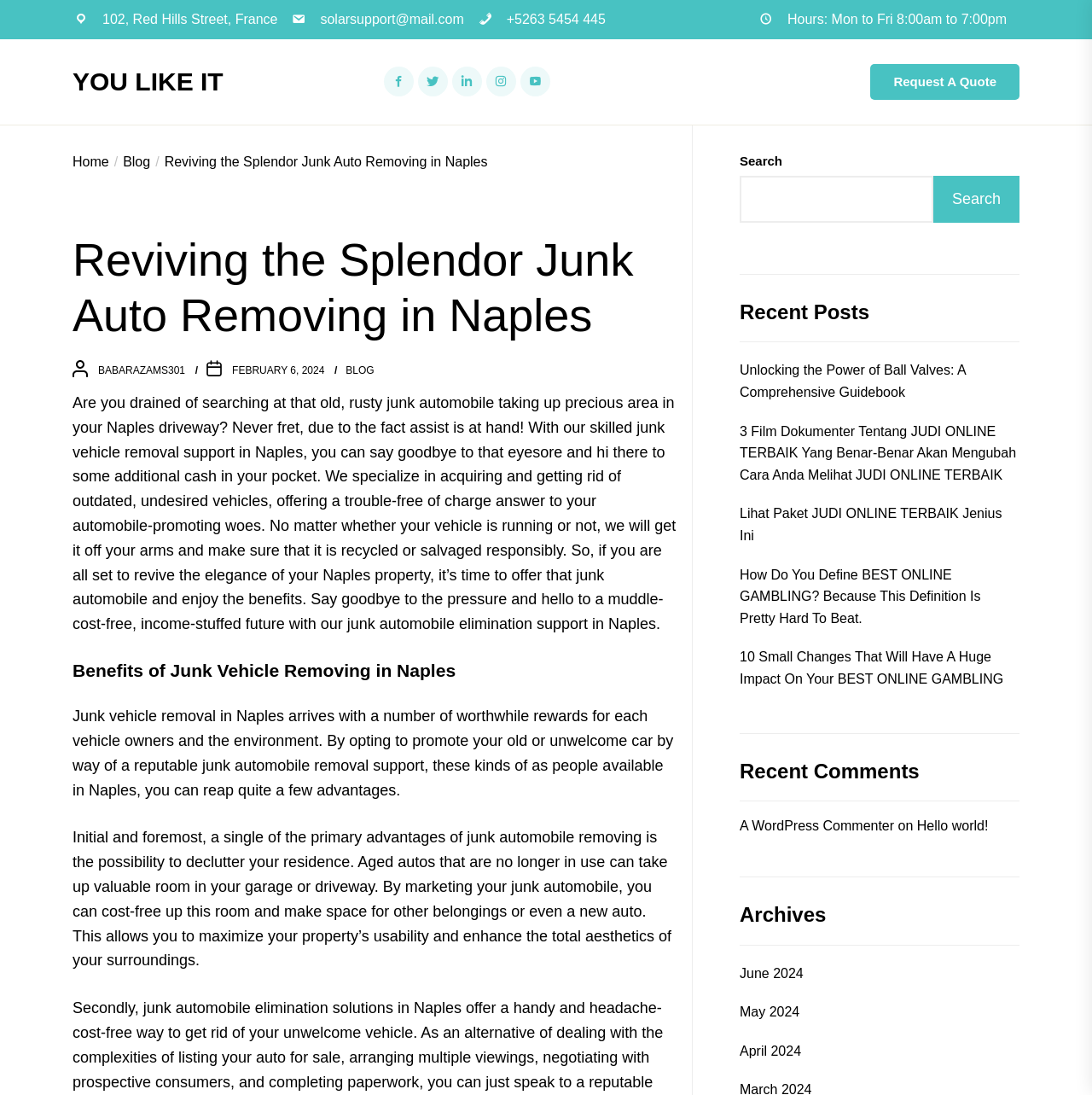Please analyze the image and give a detailed answer to the question:
What is the name of the author of the blog post?

I found the author's name by looking at the link elements on the webpage, which provide information about the blog post, including the author's name.